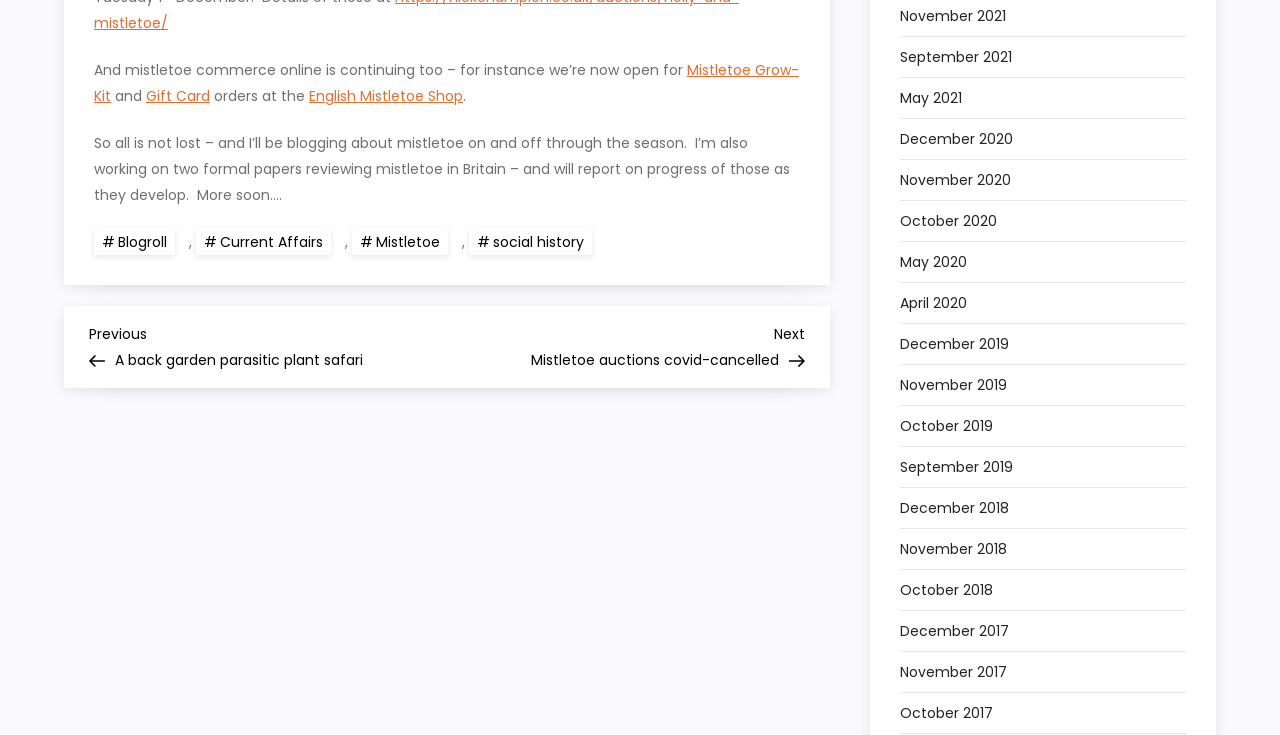Locate the bounding box coordinates of the area that needs to be clicked to fulfill the following instruction: "View posts from November 2021". The coordinates should be in the format of four float numbers between 0 and 1, namely [left, top, right, bottom].

[0.703, 0.004, 0.786, 0.039]